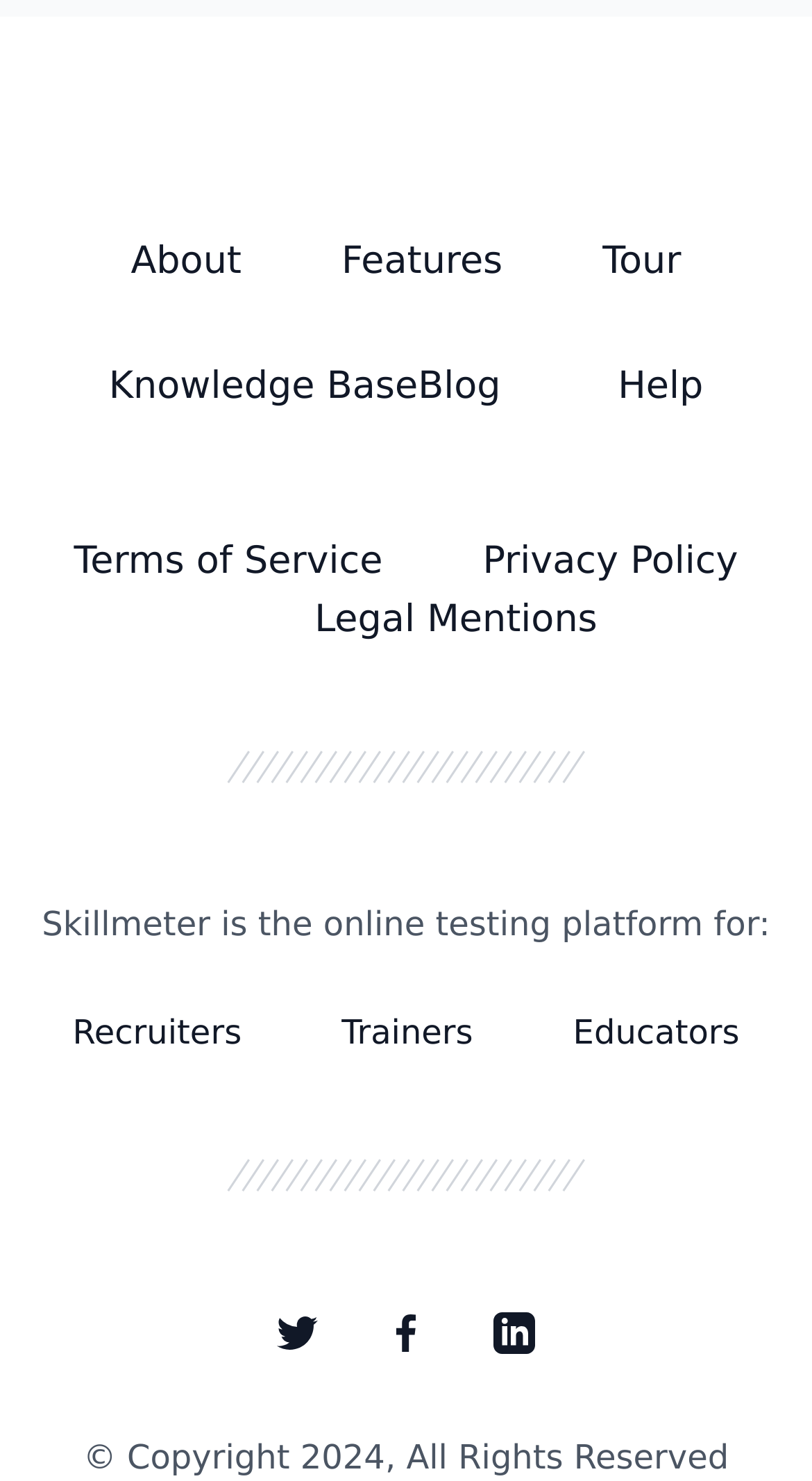Determine the bounding box coordinates of the region that needs to be clicked to achieve the task: "View the Blog".

[0.515, 0.242, 0.617, 0.281]